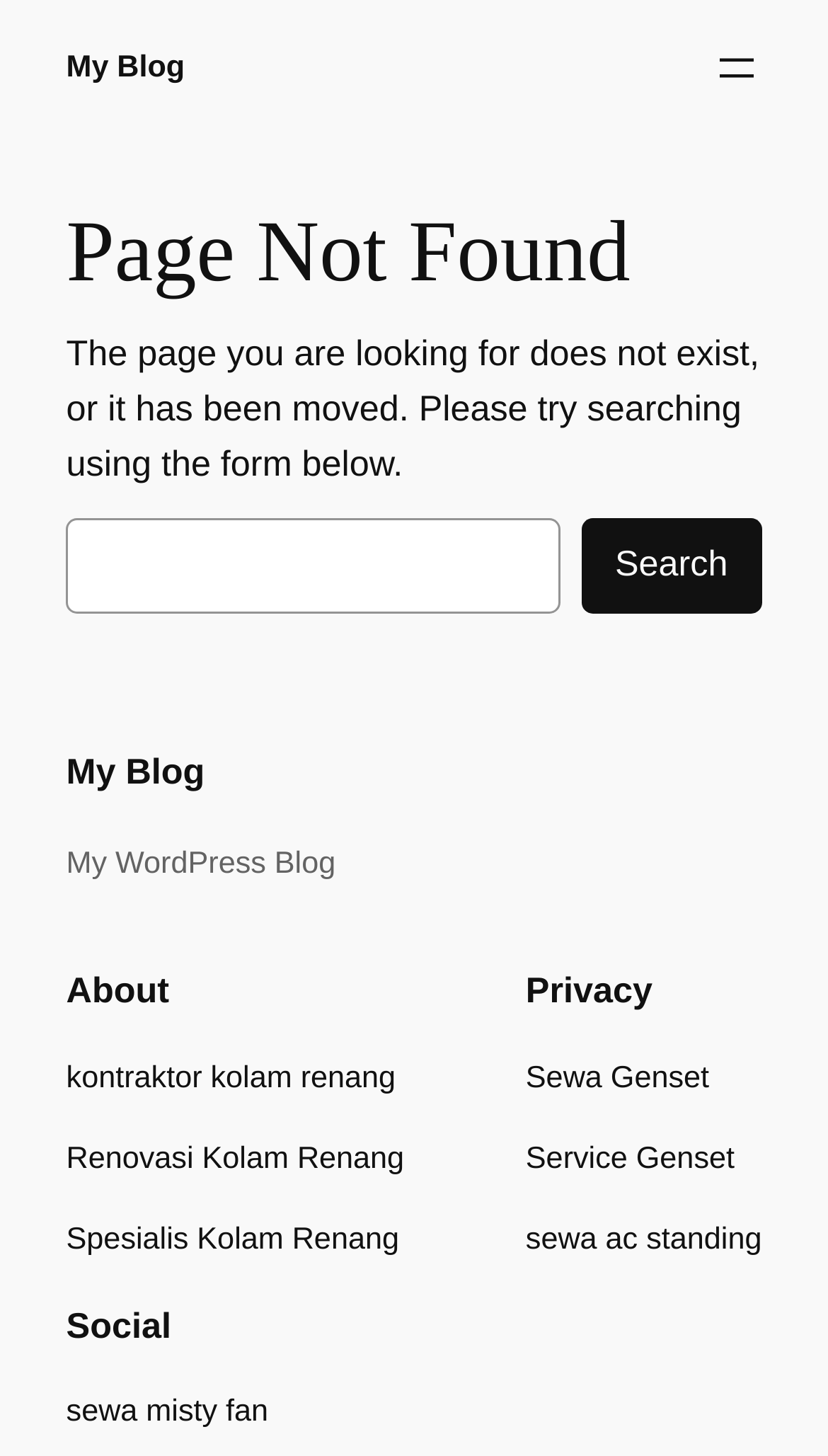Please give a one-word or short phrase response to the following question: 
What is the purpose of the search box?

To search the blog